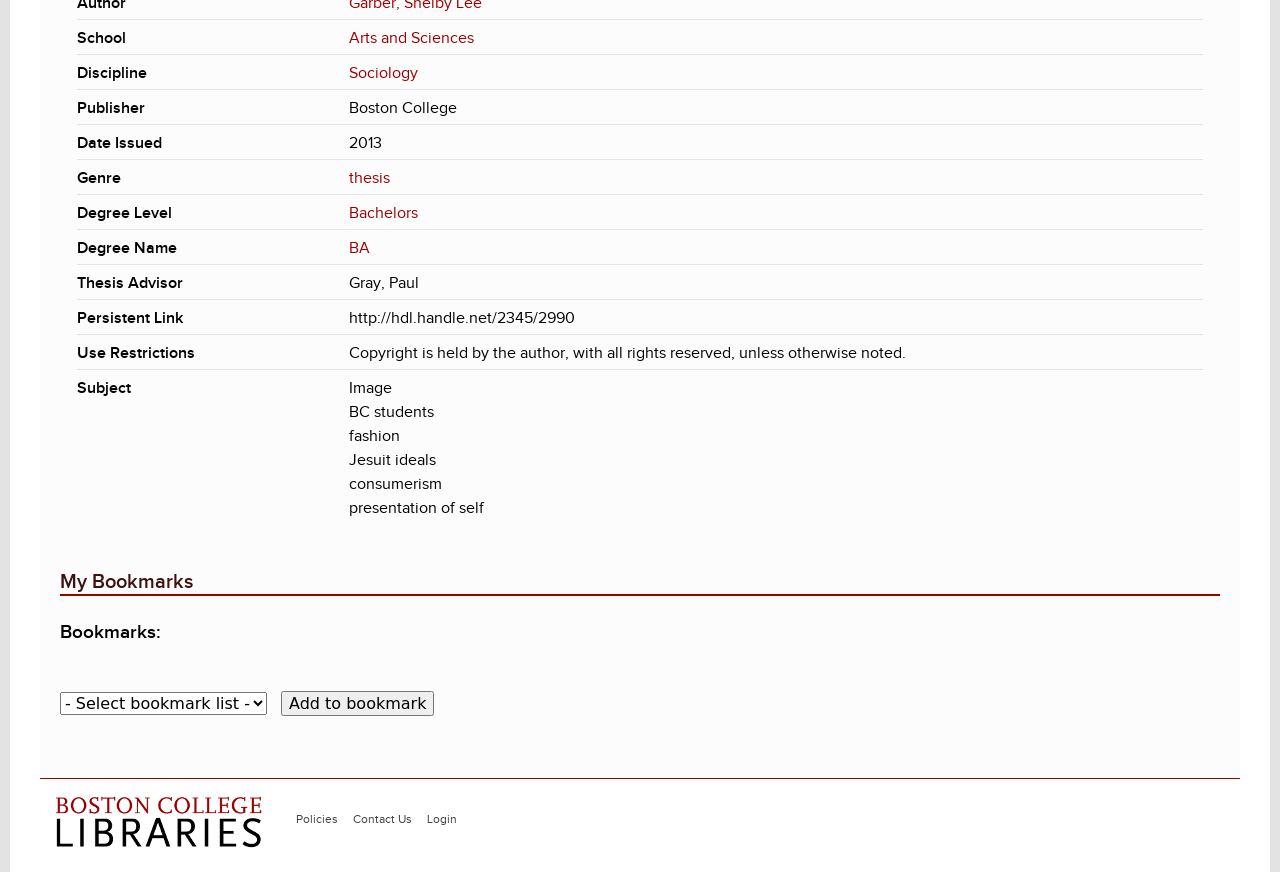What is the school of the thesis?
Based on the image, give a one-word or short phrase answer.

Arts and Sciences